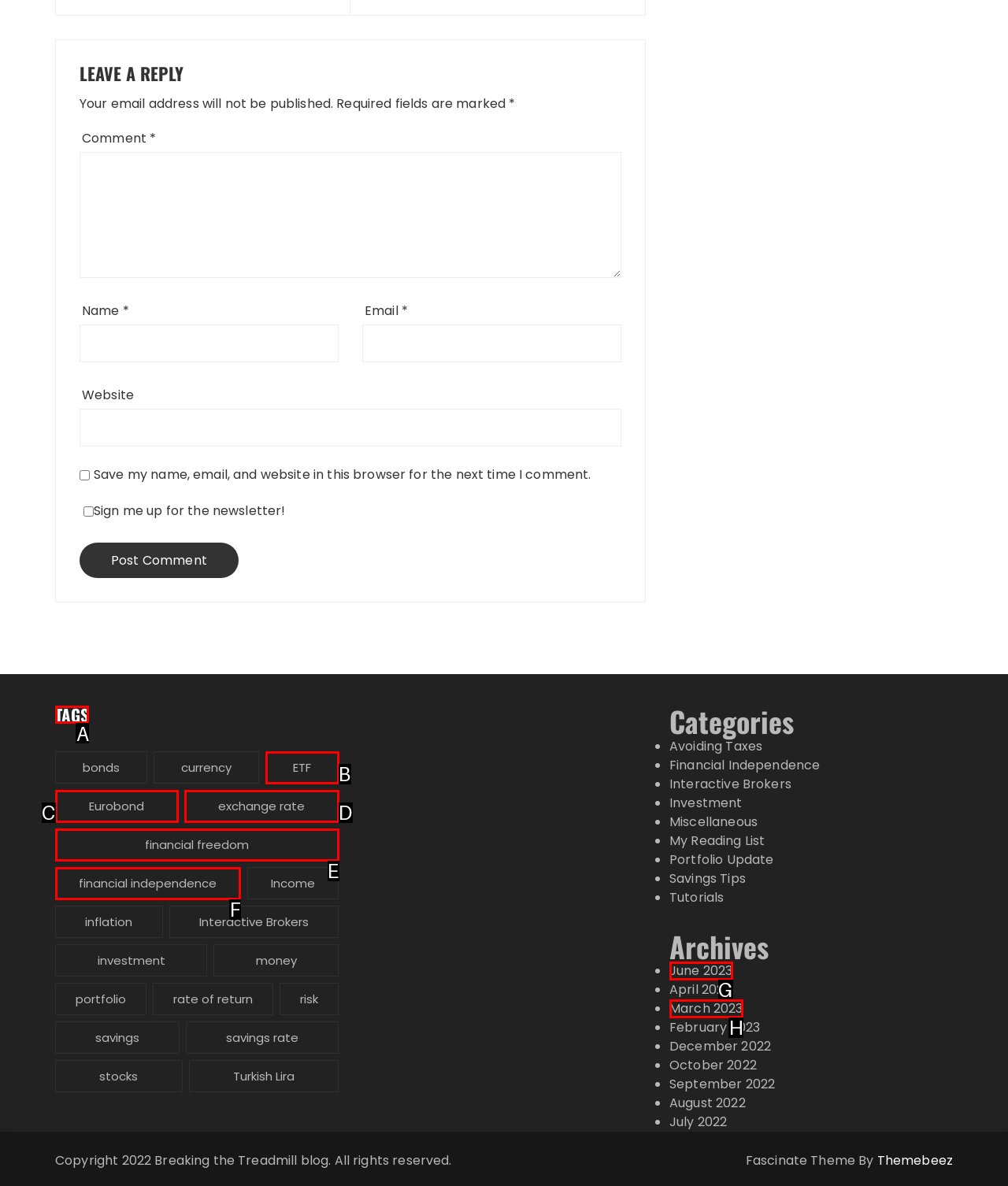Please indicate which HTML element should be clicked to fulfill the following task: View tags. Provide the letter of the selected option.

A